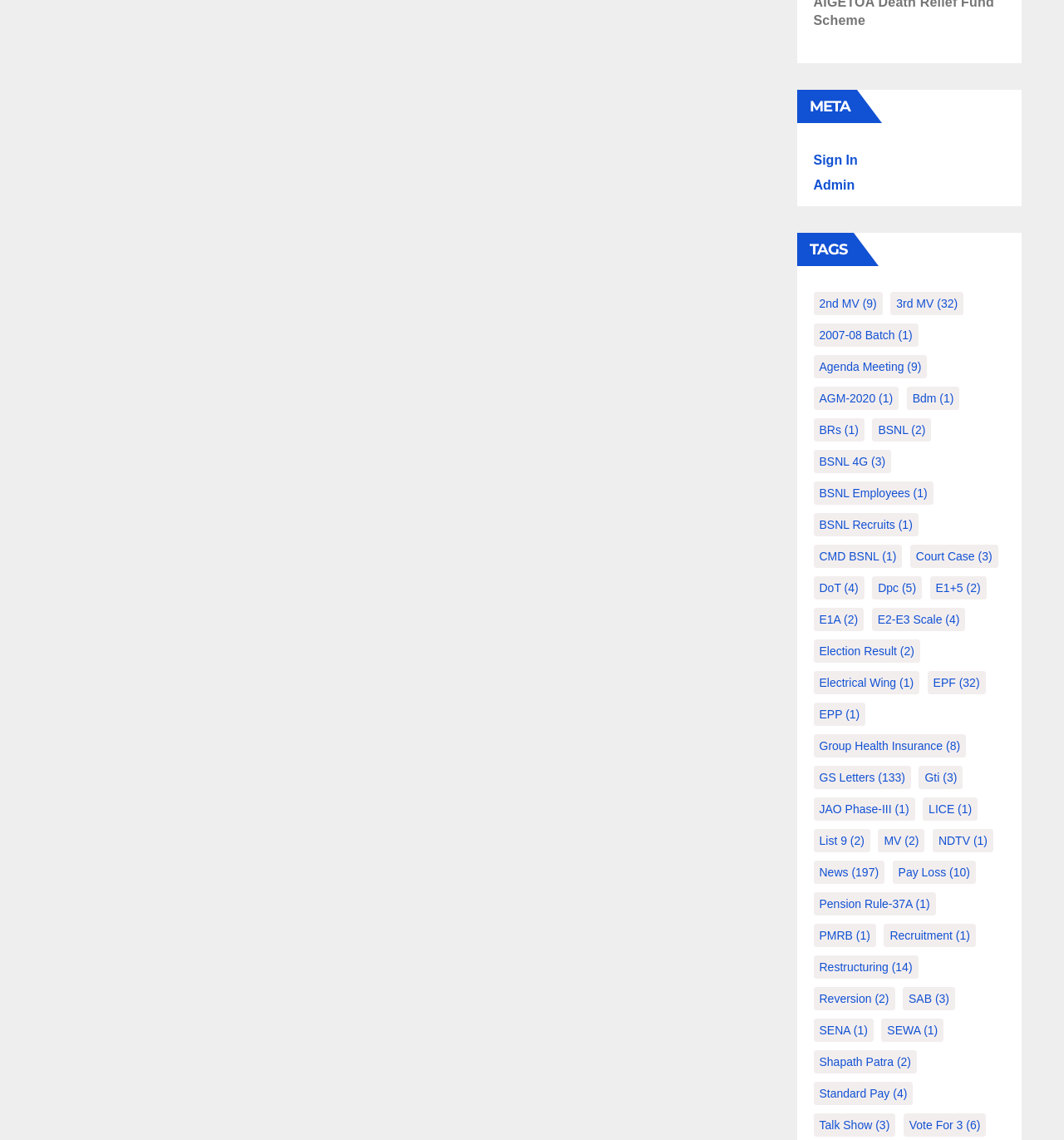Determine the bounding box coordinates of the clickable element to complete this instruction: "View 'News' items". Provide the coordinates in the format of four float numbers between 0 and 1, [left, top, right, bottom].

[0.764, 0.755, 0.831, 0.776]